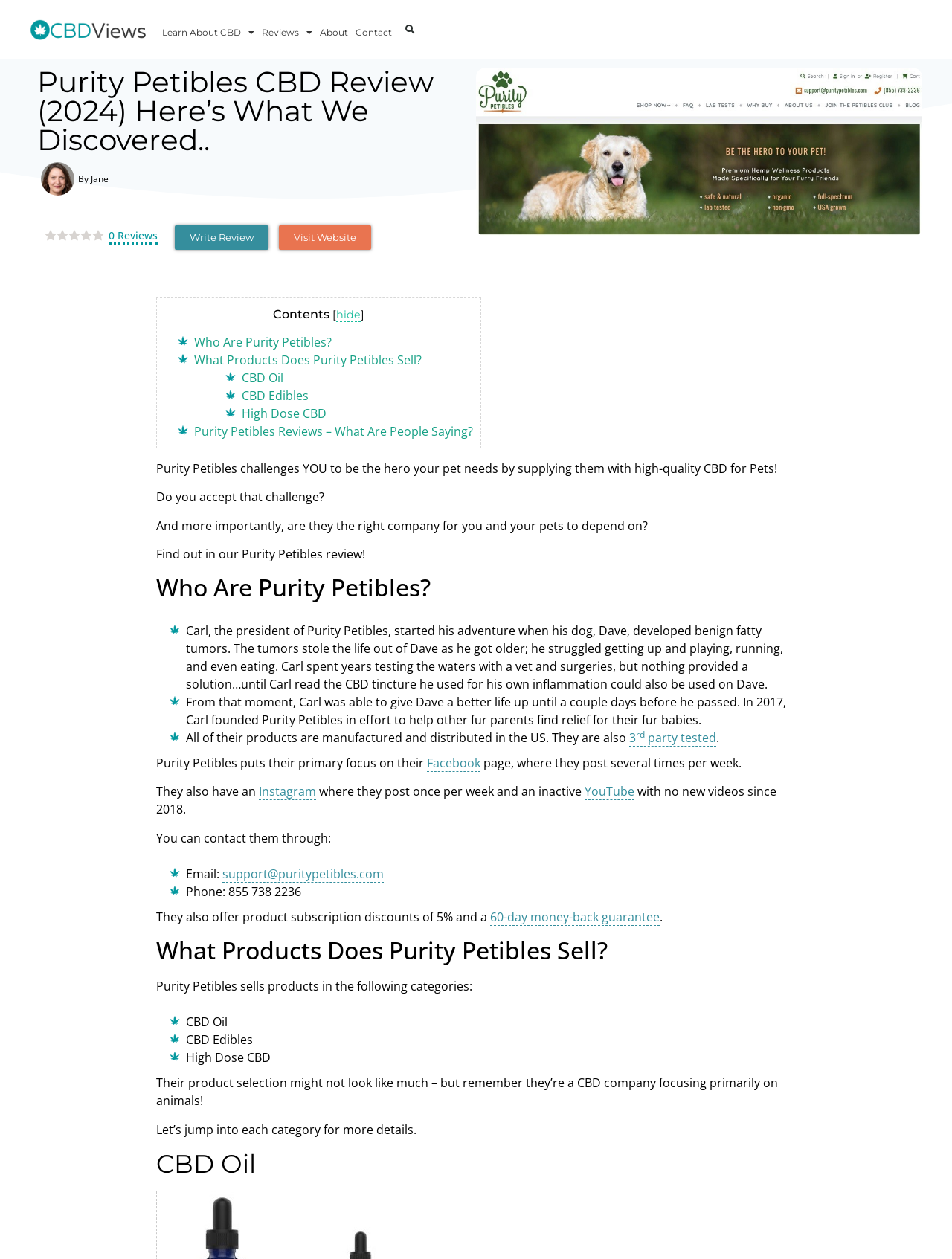Identify the bounding box coordinates of the section that should be clicked to achieve the task described: "Visit the website".

[0.293, 0.179, 0.39, 0.198]